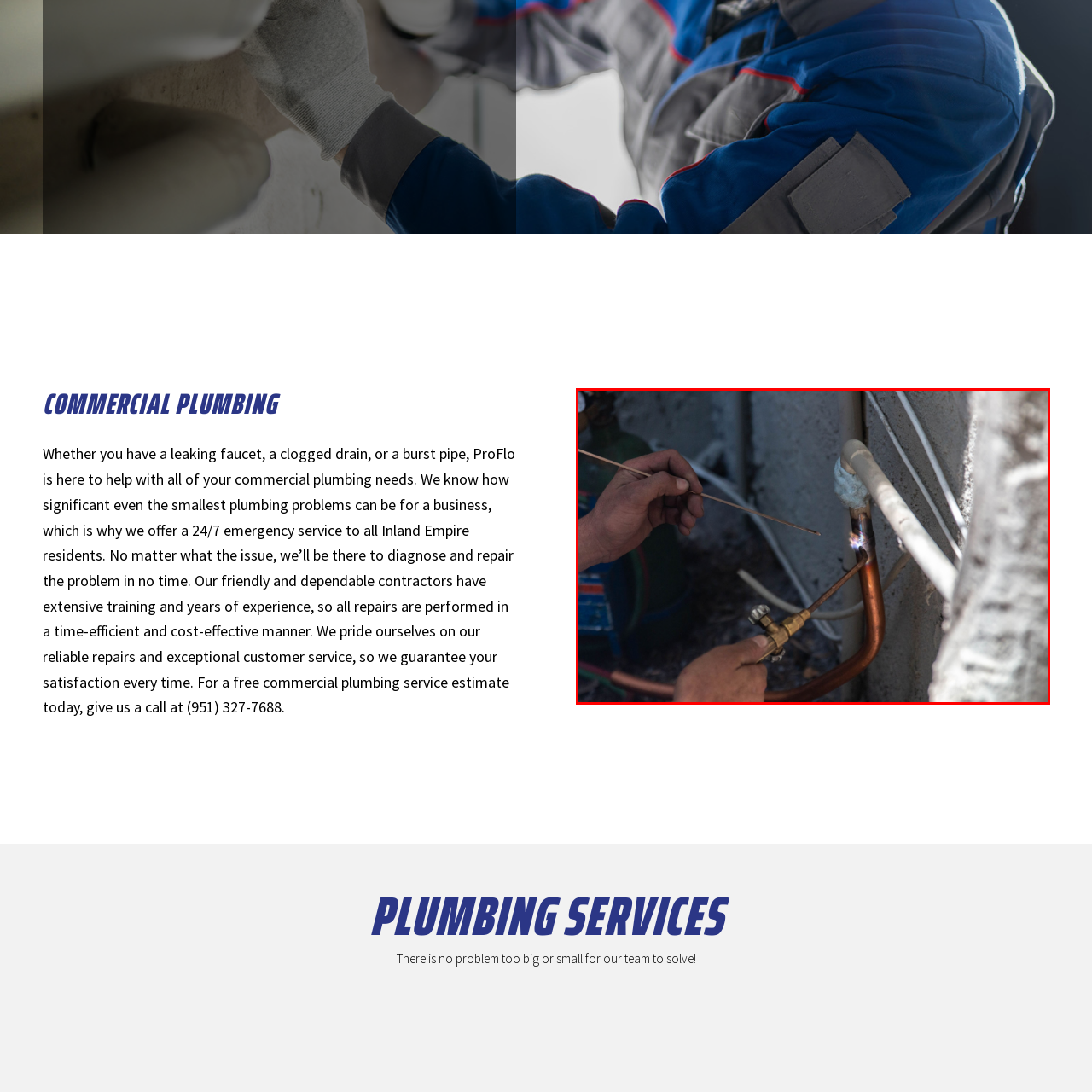Give a detailed caption for the image that is encased within the red bounding box.

This image depicts a skilled contractor engaged in a plumbing repair, specifically soldering copper pipes. The technician is using a torch to apply heat to the joint where the copper pipe meets a fitting, evident from the bluish flame emanating from the tip of the torch. The hand on the left is holding a metal rod, likely a soldering material, that facilitates the joining of the pipes. In the background, various pipes and tools are visible, indicating a worksite setup focused on plumbing maintenance. The scene highlights the expertise and precision required in commercial plumbing, emphasizing the attention to detail that is crucial for effective repairs. This hands-on work is part of the comprehensive plumbing services provided to address any leak or blockage issues, ensuring reliable solutions for businesses.